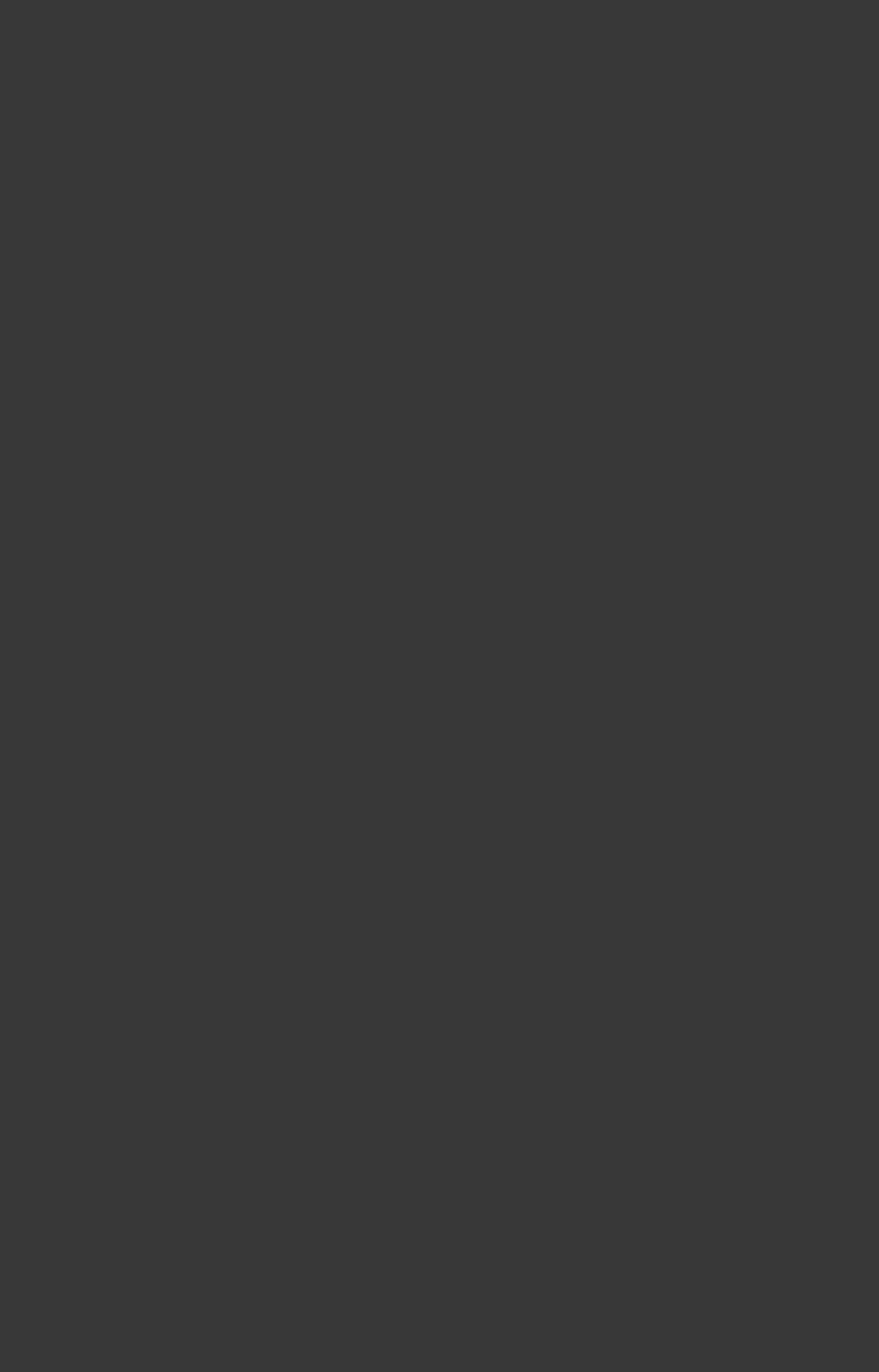What is the address of the organization?
From the image, provide a succinct answer in one word or a short phrase.

Salabacksgatan 58 745 32 Uppsala